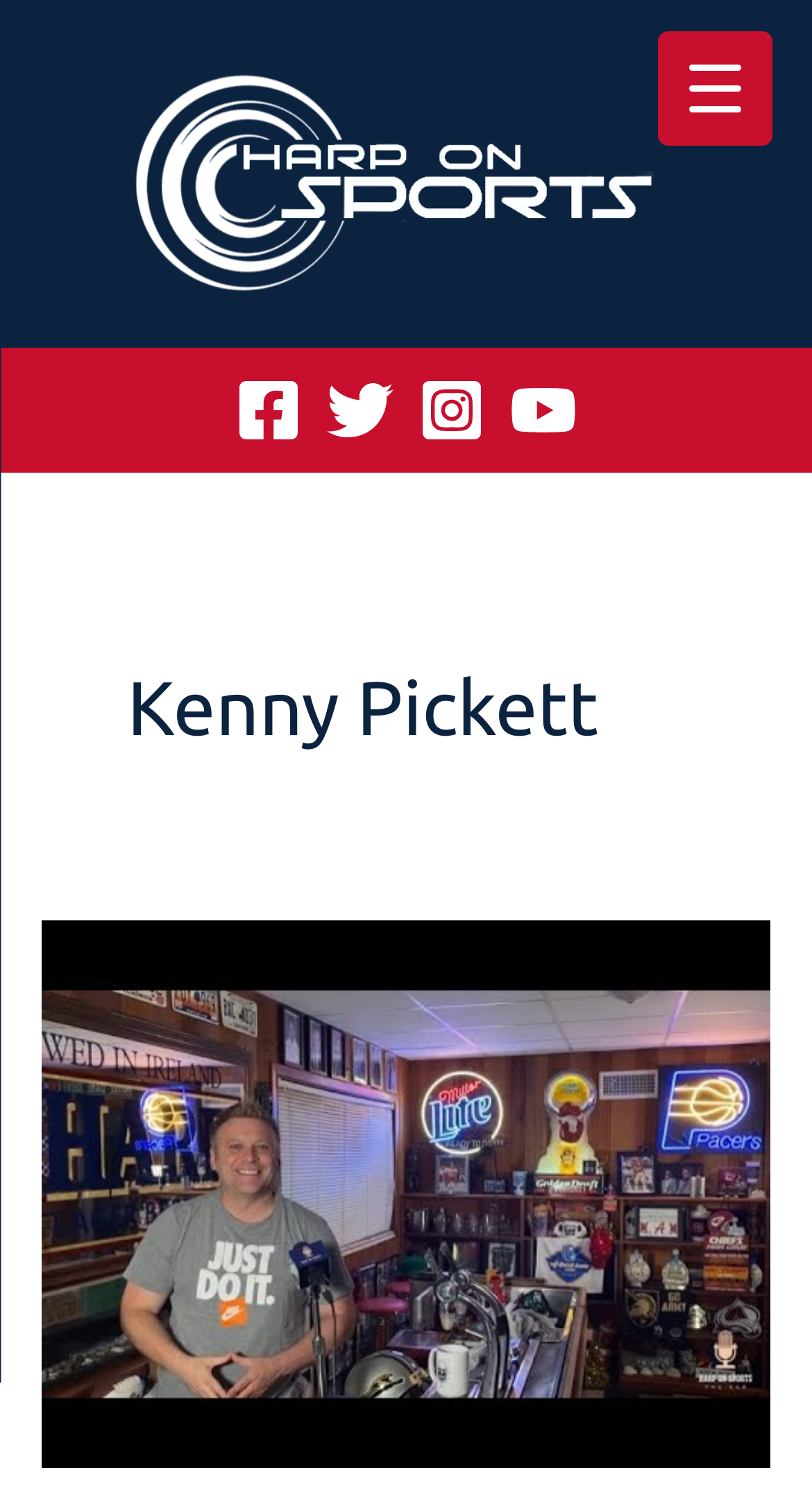Where is the menu trigger button located?
Respond to the question with a single word or phrase according to the image.

Top right